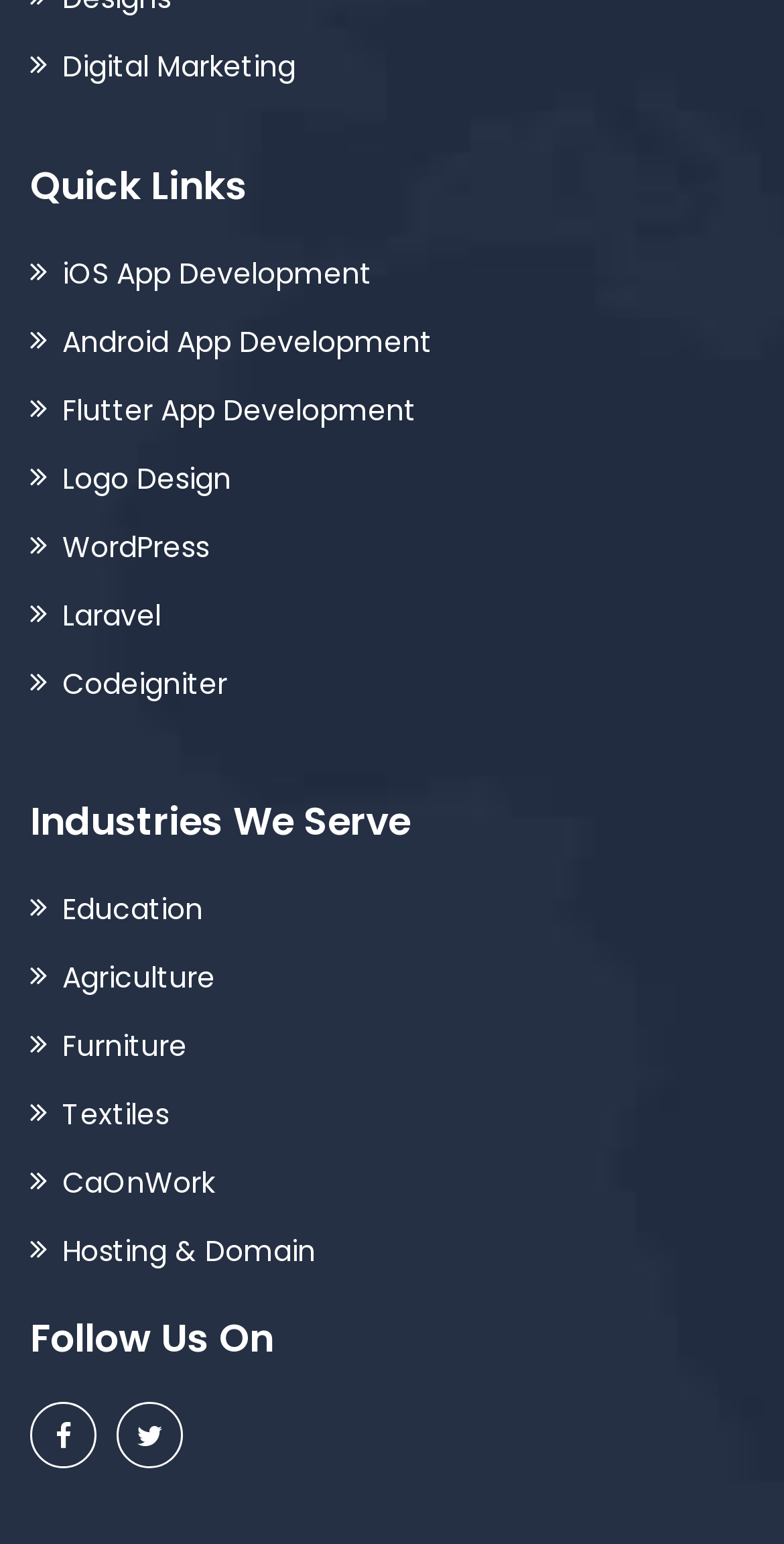Determine the bounding box coordinates of the section I need to click to execute the following instruction: "View Quick Links". Provide the coordinates as four float numbers between 0 and 1, i.e., [left, top, right, bottom].

[0.038, 0.106, 0.315, 0.135]